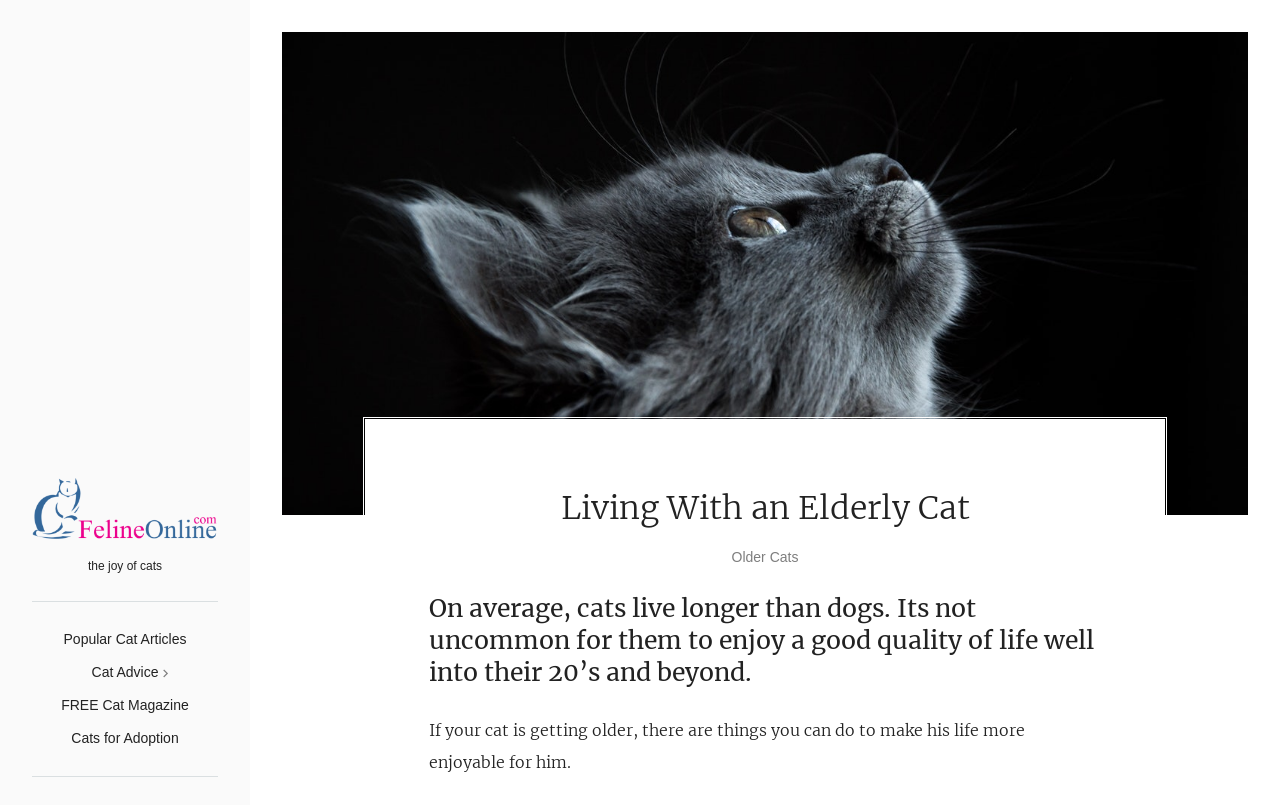Provide your answer in a single word or phrase: 
What is the topic of the main article?

Living With an Elderly Cat